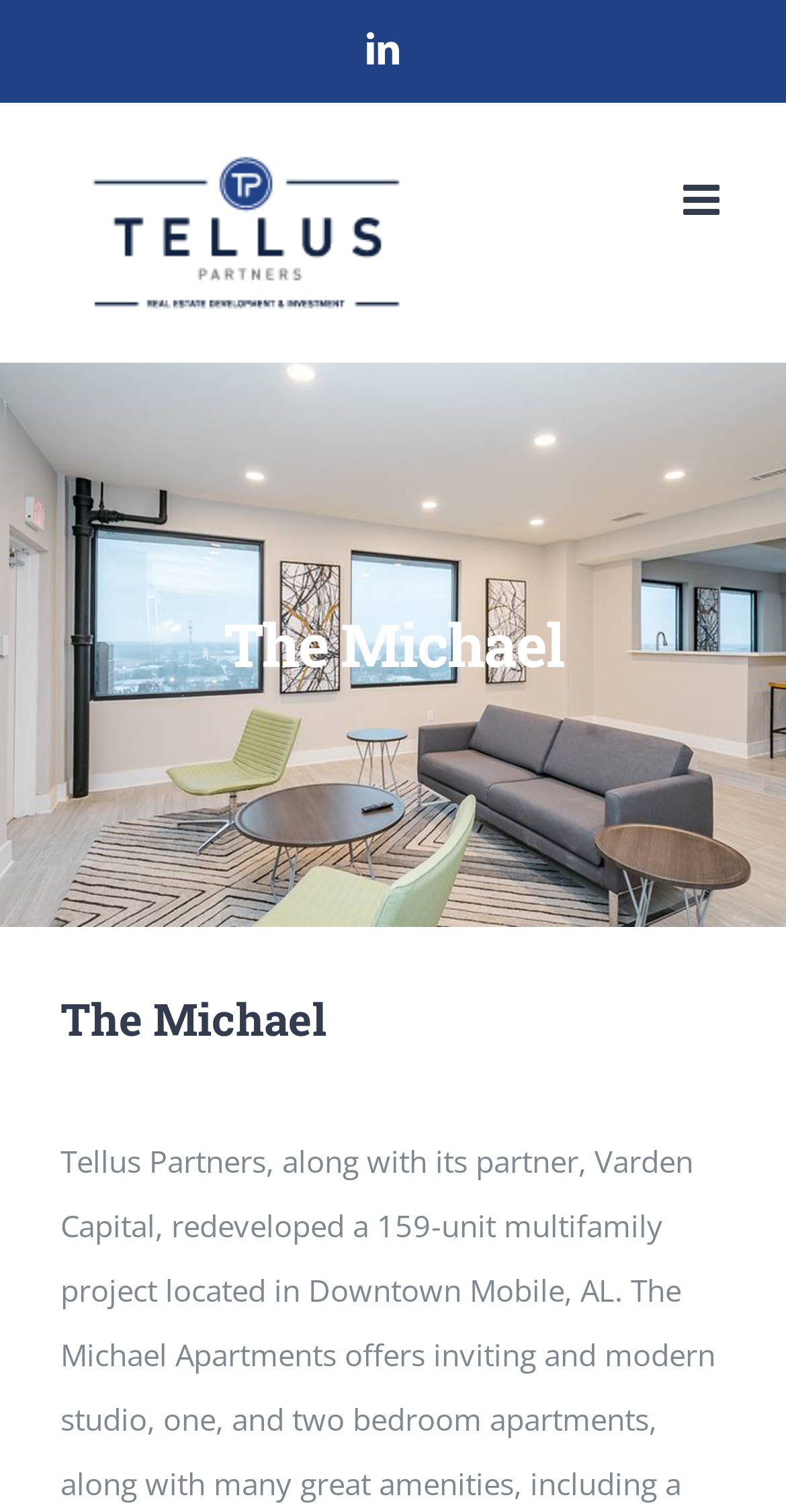Where is the 'Go to Top' button?
From the image, respond with a single word or phrase.

Bottom right